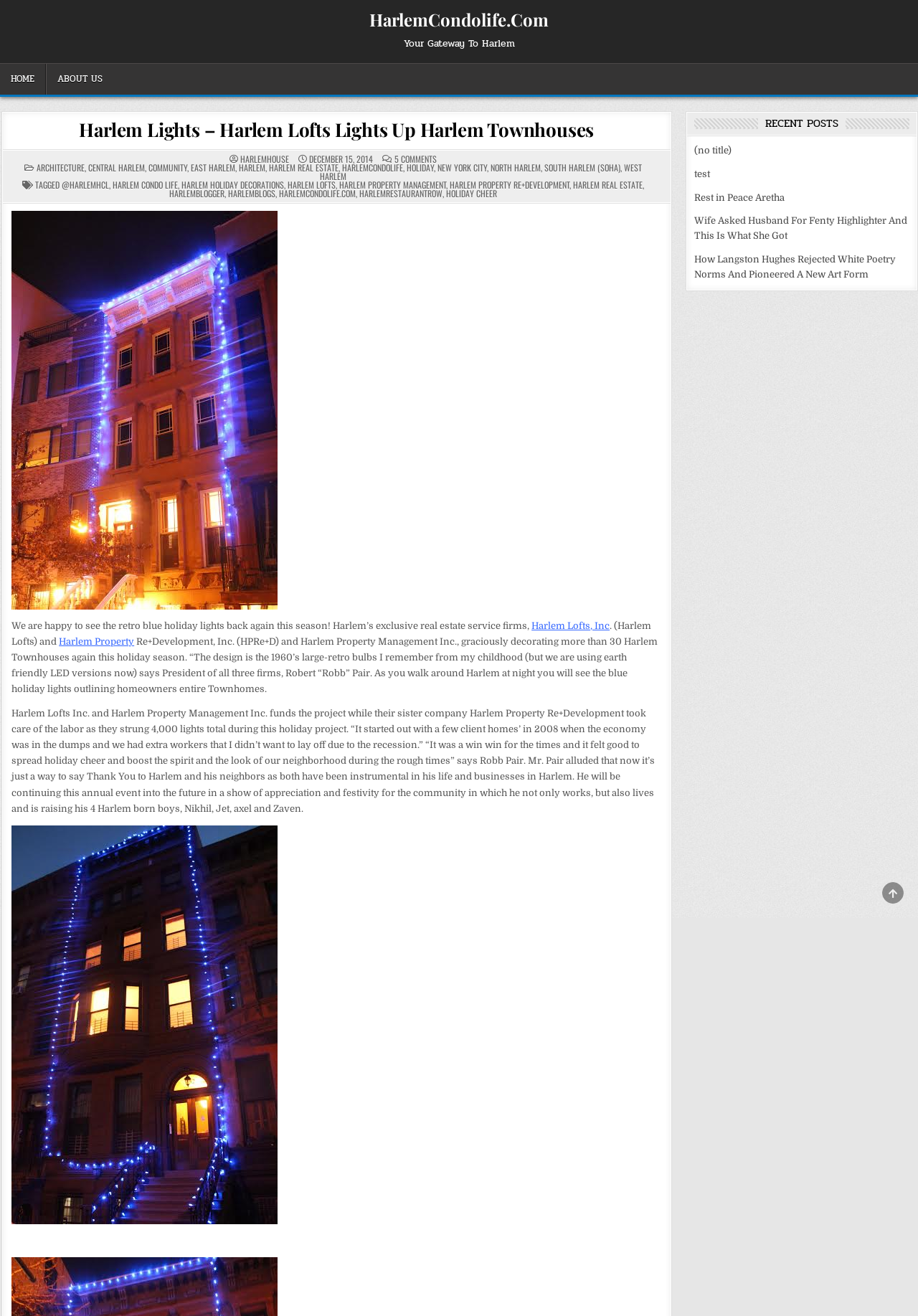Locate the primary heading on the webpage and return its text.

Harlem Lights – Harlem Lofts Lights Up Harlem Townhouses